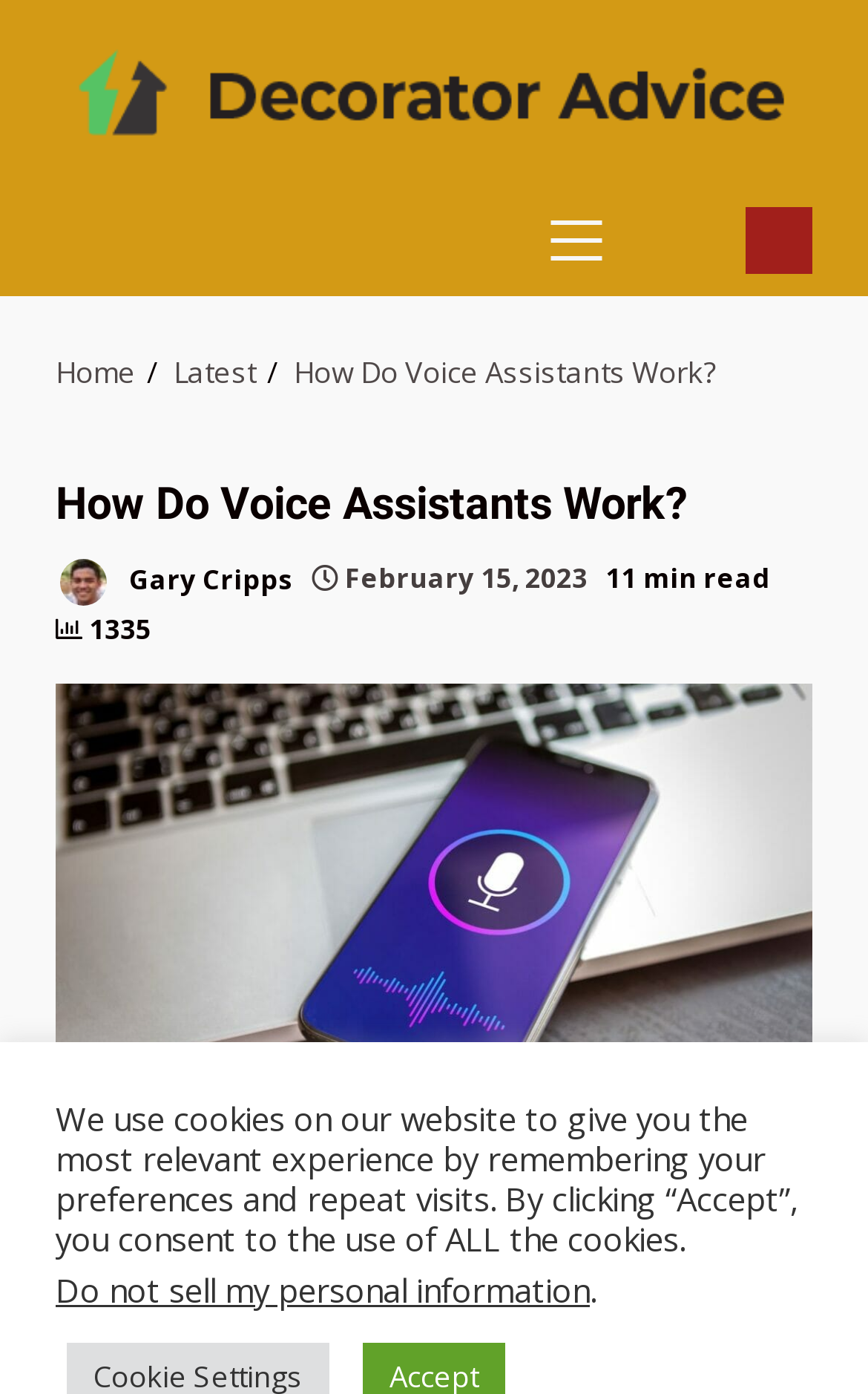Describe the webpage in detail, including text, images, and layout.

The webpage is about the topic "How Do Voice Assistants Work?" and appears to be an article or blog post. At the top left, there is a logo image and a link to "Decorator Advice", which is likely the website's name. Next to it, there is a primary menu button. On the top right, there are links to "Search" and "Watch Online".

Below the top section, there is a navigation bar with breadcrumbs, showing the path "Home" > "Latest" > "How Do Voice Assistants Work?". The main content area has a heading with the same title, followed by the author's name "Gary Cripps" and the date "February 15, 2023". There is also a note indicating that the article takes "11 min read".

The main content area also features an image related to voice assistants, showing a computer with Siri and Alexa icons. There are social media sharing links below the image.

At the bottom of the page, there are two notices: one about the website's use of cookies and another about not selling personal information.